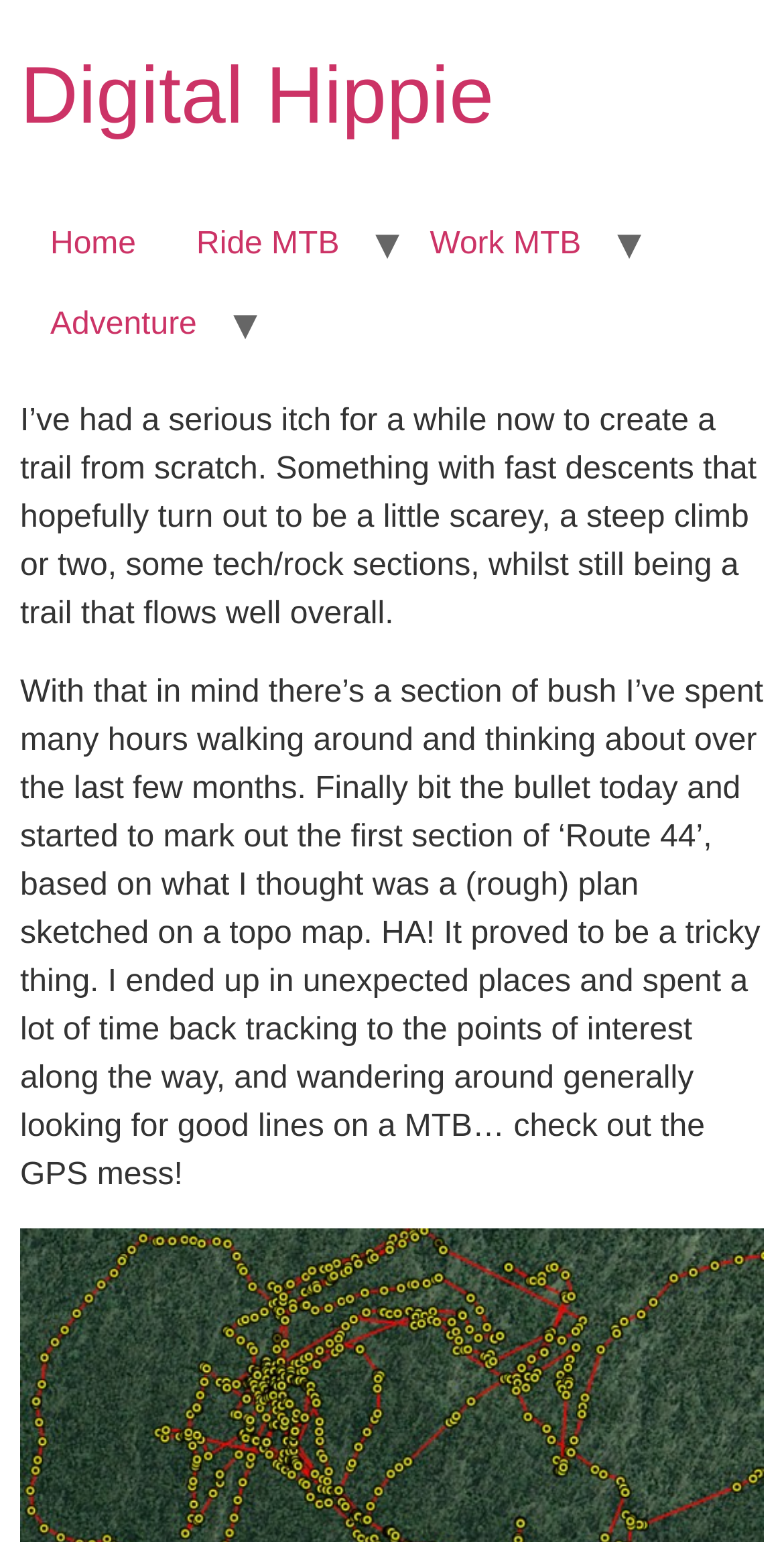What is the person using to navigate?
Answer the question using a single word or phrase, according to the image.

GPS